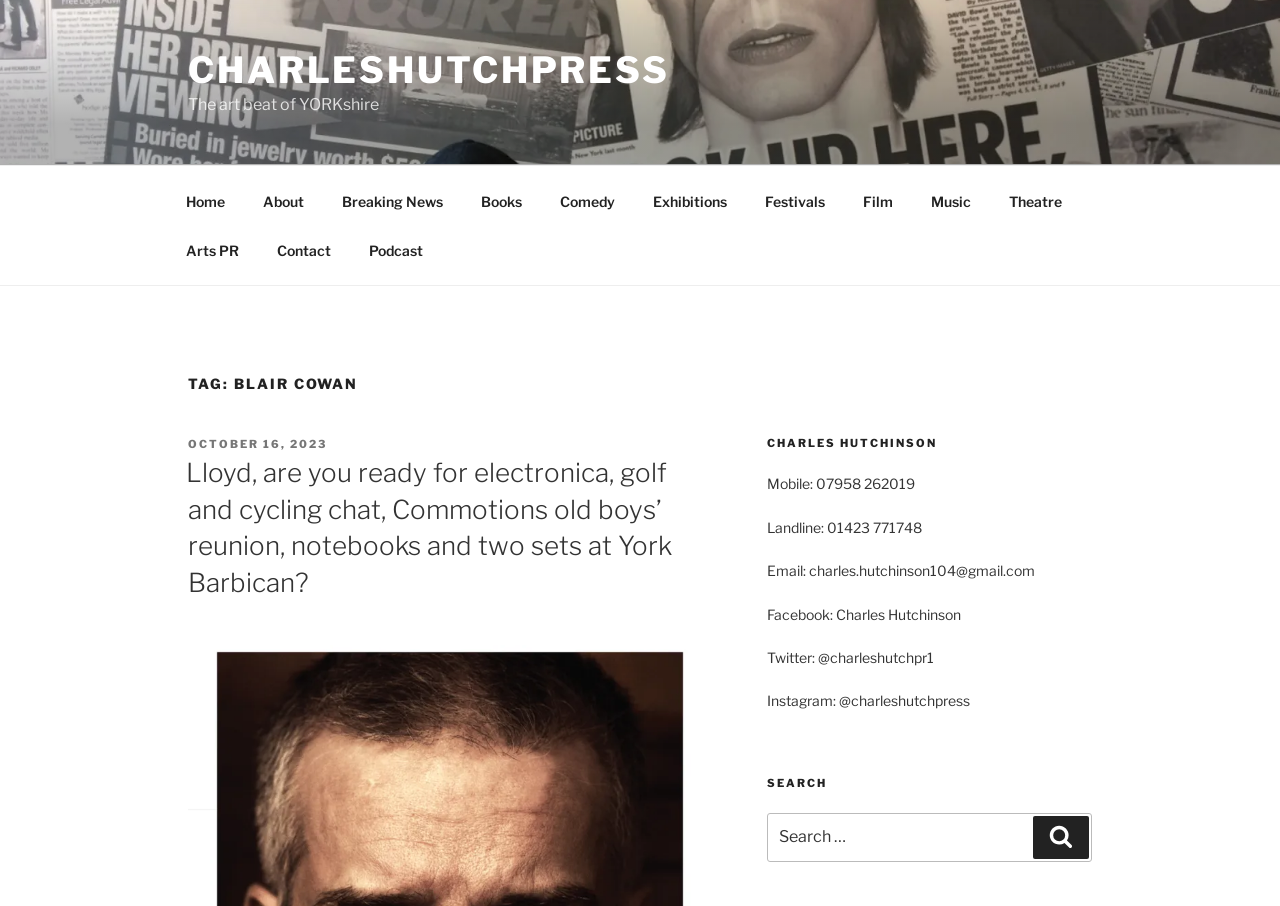How many links are in the top menu?
Based on the content of the image, thoroughly explain and answer the question.

The top menu can be found in the navigation section of the webpage, which contains 14 links: 'Home', 'About', 'Breaking News', 'Books', 'Comedy', 'Exhibitions', 'Festivals', 'Film', 'Music', 'Theatre', 'Arts PR', 'Contact', and 'Podcast'.